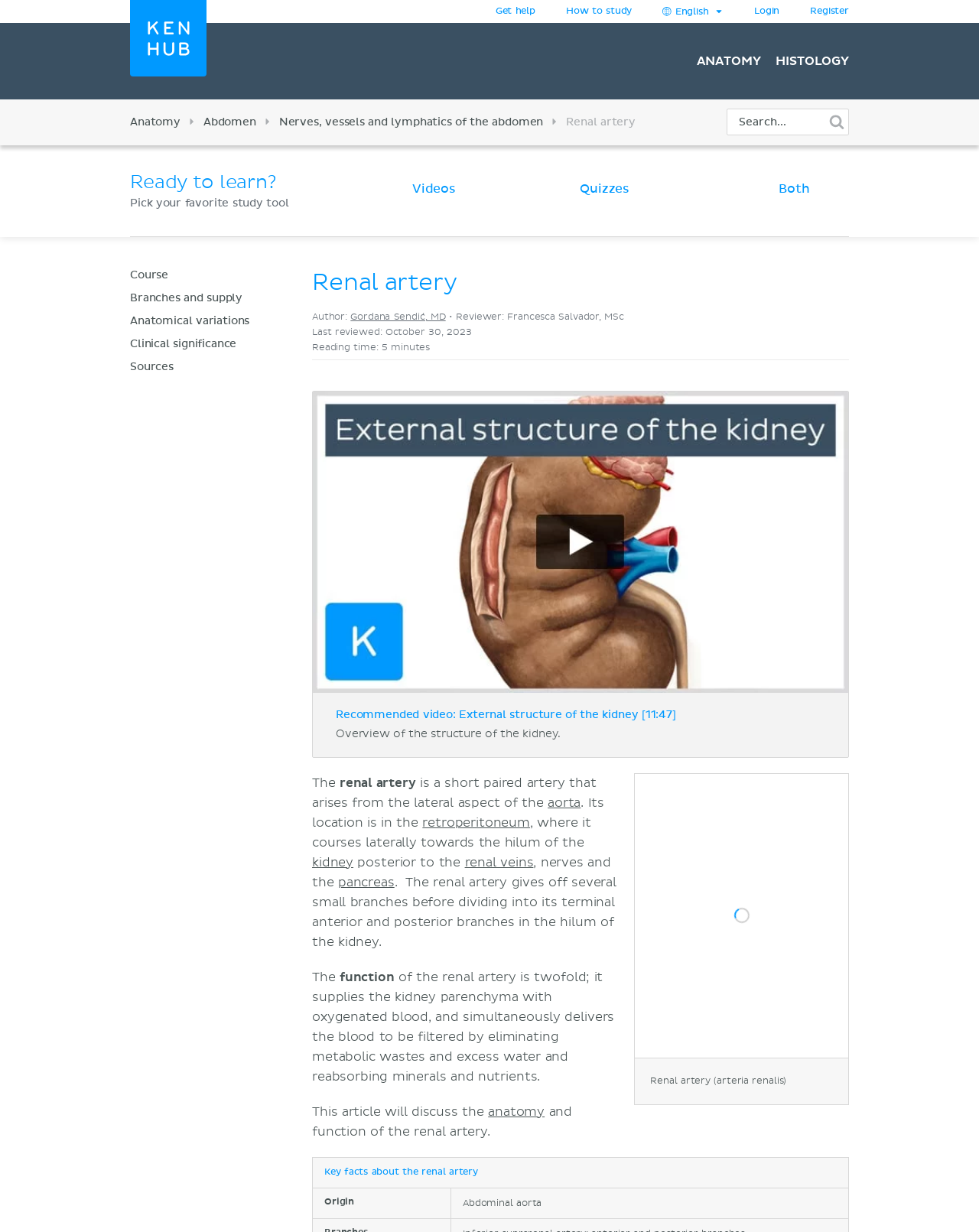Offer a detailed account of what is visible on the webpage.

This webpage is about the anatomy of the renal artery, a branch of the abdominal aorta that supplies blood to the kidneys. At the top, there is a logo of Kenhub, a website that provides educational resources on anatomy. Below the logo, there are several navigation links, including "Get help", "How to study", and "Login" or "Register" options.

On the left side of the page, there is a search bar and a menu with links to different topics, including "ANATOMY", "HISTOLOGY", and "Abdomen". Below the menu, there is a section that introduces the topic of the renal artery, with a heading and a brief description.

The main content of the page is divided into several sections, including an overview of the renal artery, its anatomy, function, and clinical significance. The text is accompanied by images, diagrams, and tables that illustrate the concepts. There are also links to related topics, such as the aorta, kidney, and pancreas.

At the bottom of the page, there is a section that provides information about the author and reviewer of the article, as well as the date it was last reviewed. There is also a recommended video link and a figure with a caption that describes the renal artery.

Overall, the webpage is a comprehensive resource on the anatomy of the renal artery, with detailed information and visual aids to help users understand the topic.